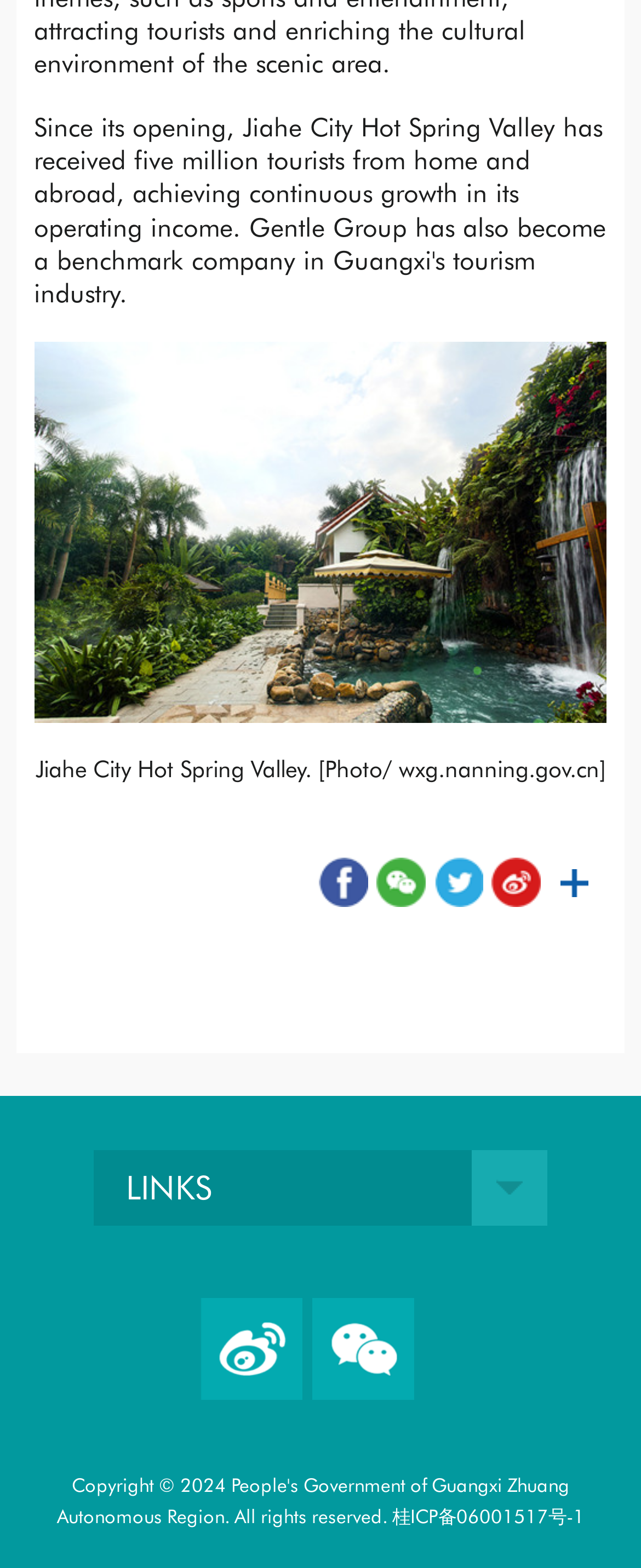What is the name of the hot spring valley?
Please use the image to provide an in-depth answer to the question.

The name of the hot spring valley can be found in the StaticText element with the text 'Jiahe City Hot Spring Valley. [Photo/ wxg.nanning.gov.cn]' which is located at the top of the webpage.